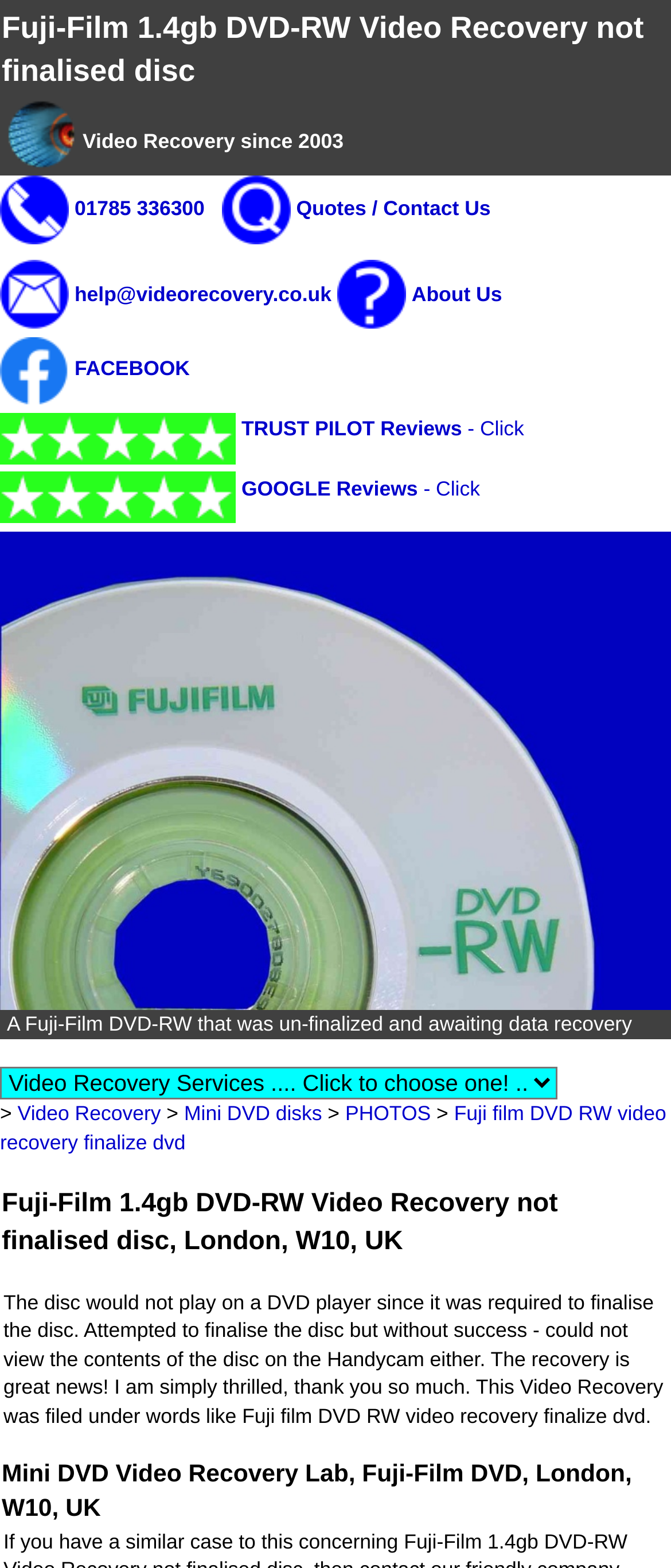Please specify the bounding box coordinates in the format (top-left x, top-left y, bottom-right x, bottom-right y), with values ranging from 0 to 1. Identify the bounding box for the UI component described as follows: alt="Why Choose Us?"

[0.502, 0.198, 0.605, 0.213]